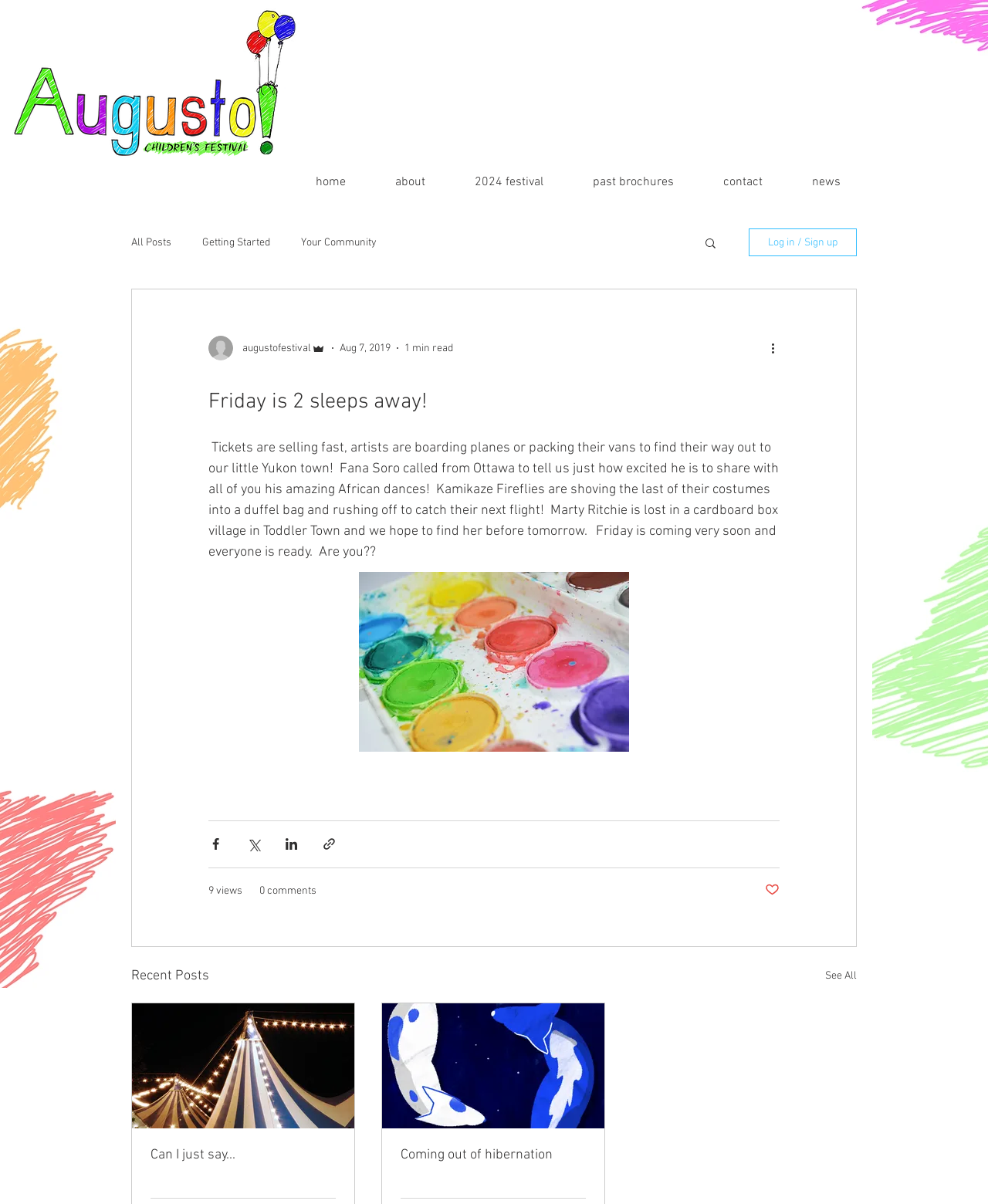Please identify the bounding box coordinates of the element's region that I should click in order to complete the following instruction: "Log in or sign up". The bounding box coordinates consist of four float numbers between 0 and 1, i.e., [left, top, right, bottom].

[0.758, 0.19, 0.867, 0.213]